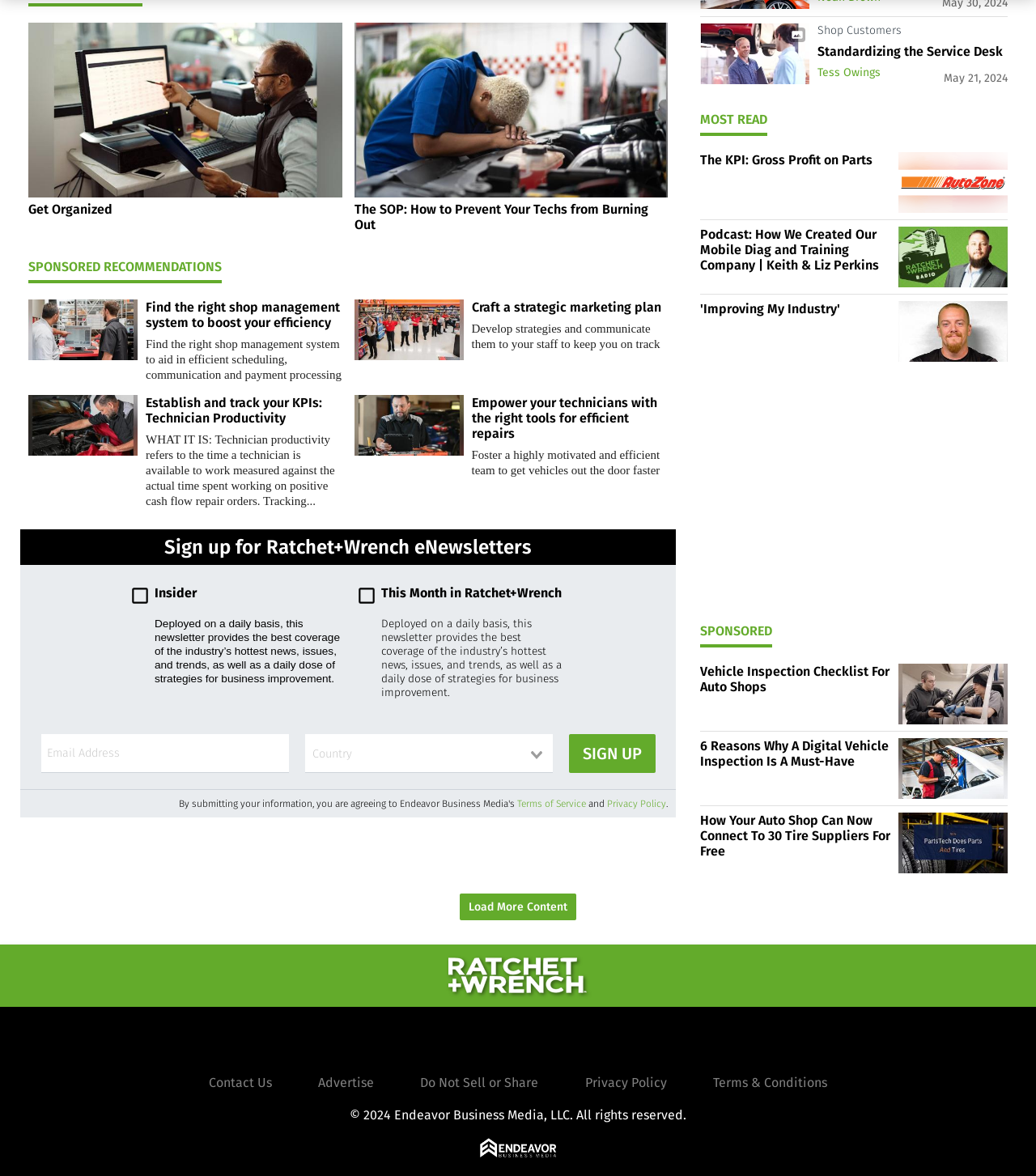Identify the bounding box coordinates of the specific part of the webpage to click to complete this instruction: "Search for option".

[0.294, 0.624, 0.533, 0.657]